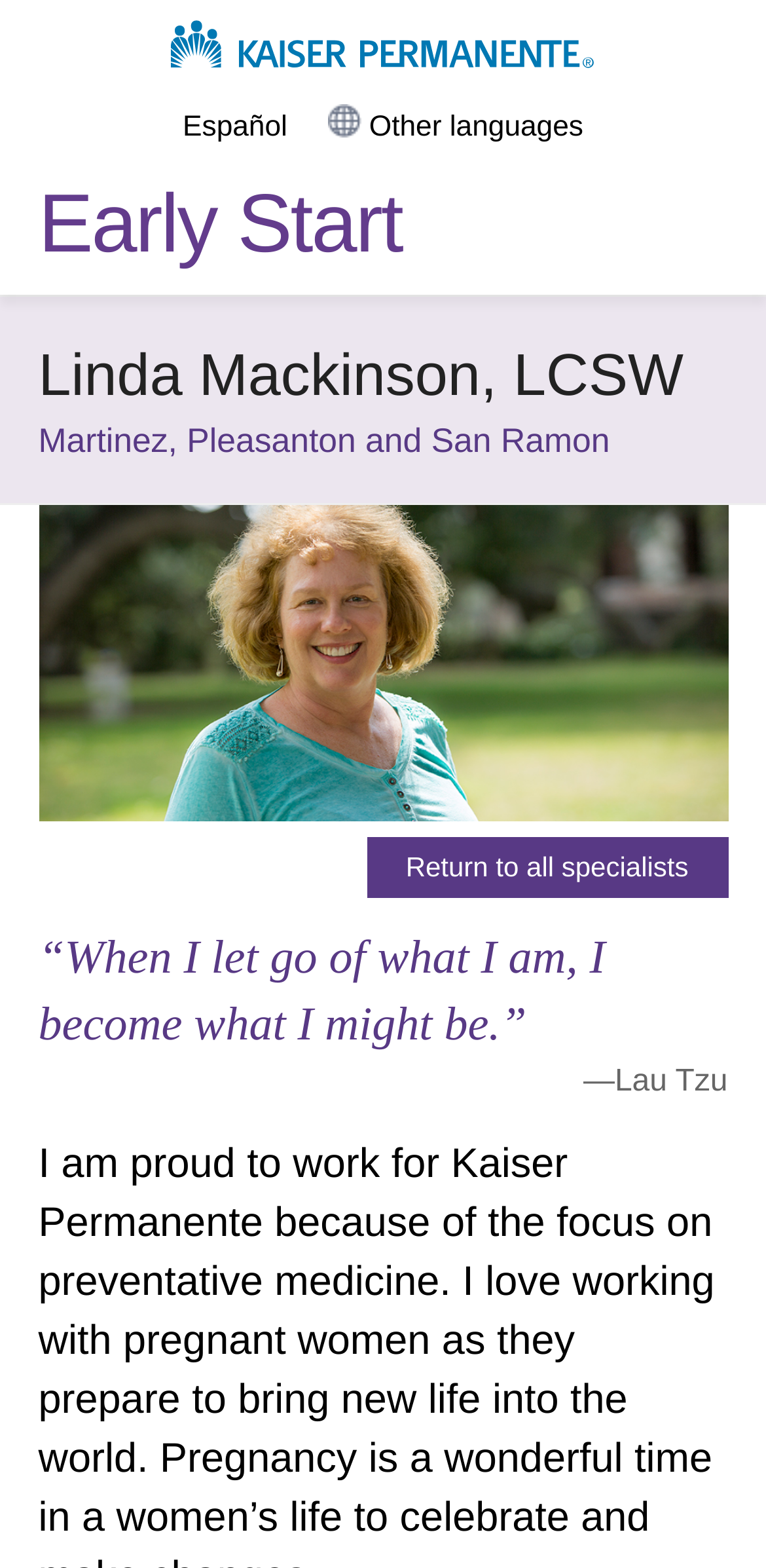Determine the bounding box coordinates (top-left x, top-left y, bottom-right x, bottom-right y) of the UI element described in the following text: Español

[0.238, 0.071, 0.375, 0.091]